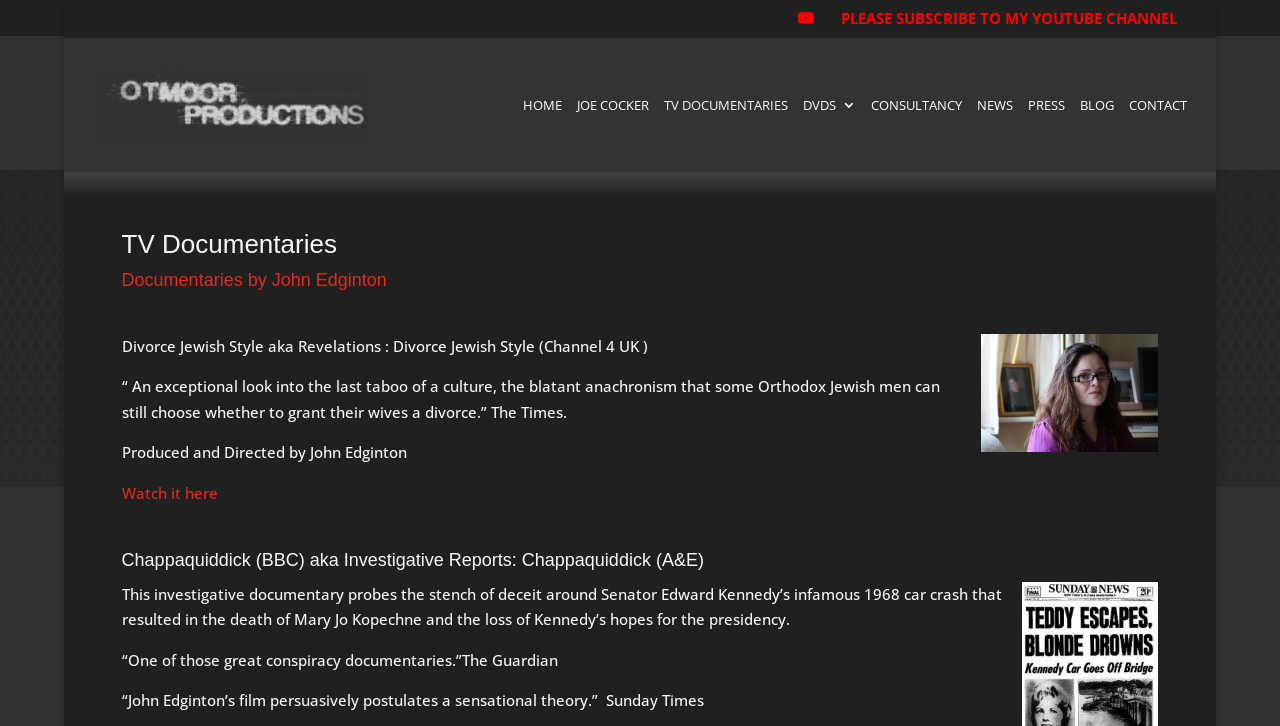Give a detailed account of the webpage, highlighting key information.

The webpage is about TV Documentaries produced by Otmoor Productions. At the top, there is a prominent link to subscribe to a YouTube channel. Below it, there is a link to YouTube and another link to Otmoor Productions, accompanied by an image with the same name.

The main navigation menu is located in the middle of the page, consisting of 9 links: HOME, JOE COCKER, TV DOCUMENTARIES, DVDS 3, CONSULTANCY, NEWS, PRESS, BLOG, and CONTACT. These links are evenly spaced and aligned horizontally.

Below the navigation menu, there are two main sections. The first section has a heading "TV Documentaries" and a subheading "Documentaries by John Edginton". This section features two documentaries. The first documentary is about "Divorce Jewish Style aka Revelations : Divorce Jewish Style (Channel 4 UK )", with a description and a quote from The Times. There is also an image of Miriam Saleh and a link to watch the documentary. The second documentary is about "Chappaquiddick (BBC) aka Investigative Reports: Chappaquiddick (A&E)", with a description and quotes from The Guardian and Sunday Times.

Throughout the page, there are a total of 11 links, 2 images, and 7 blocks of text, including headings and static text. The layout is organized and easy to navigate, with clear headings and concise descriptions of the documentaries.